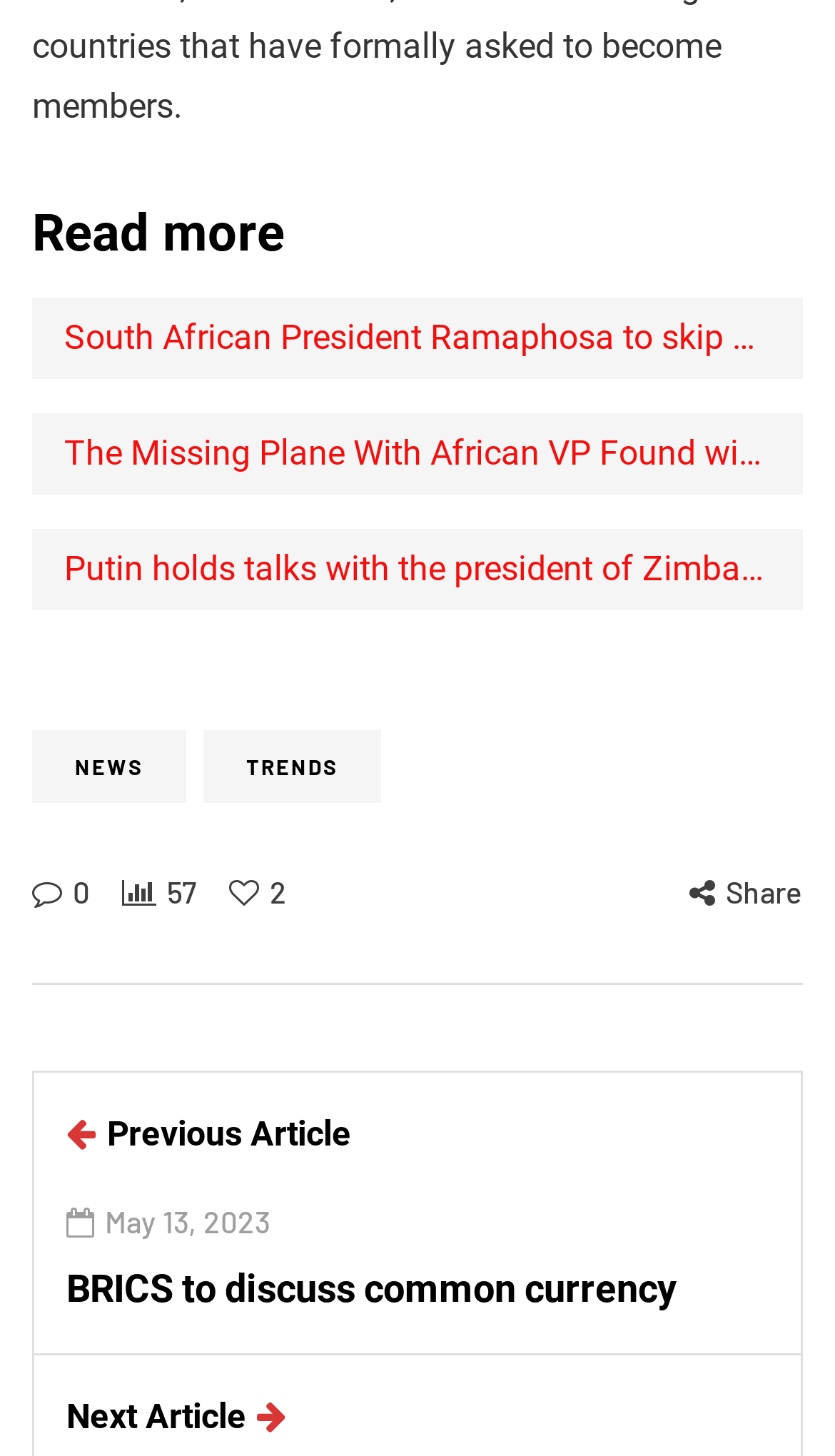What is the label next to the '0' link?
From the image, respond using a single word or phrase.

57